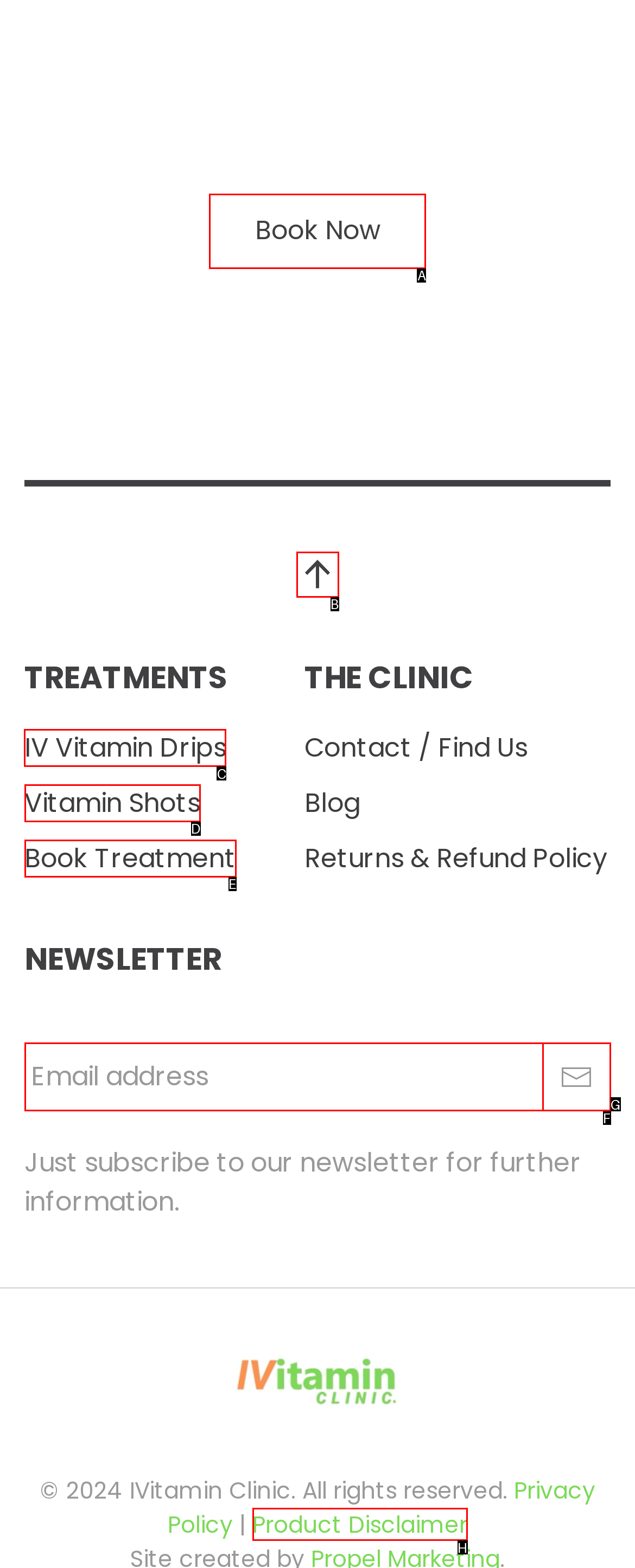Determine the letter of the element to click to accomplish this task: Read about IV Vitamin Drips. Respond with the letter.

C